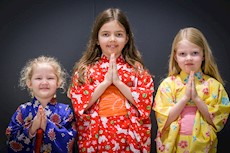Review the image closely and give a comprehensive answer to the question: What is the purpose of the 'Saiki Children’s Day 2024' event?

The caption states that the event aims to celebrate and share the rich heritage of Japan, promoting understanding and friendship among cultures, which implies that the purpose of the event is to facilitate cultural education and community engagement.